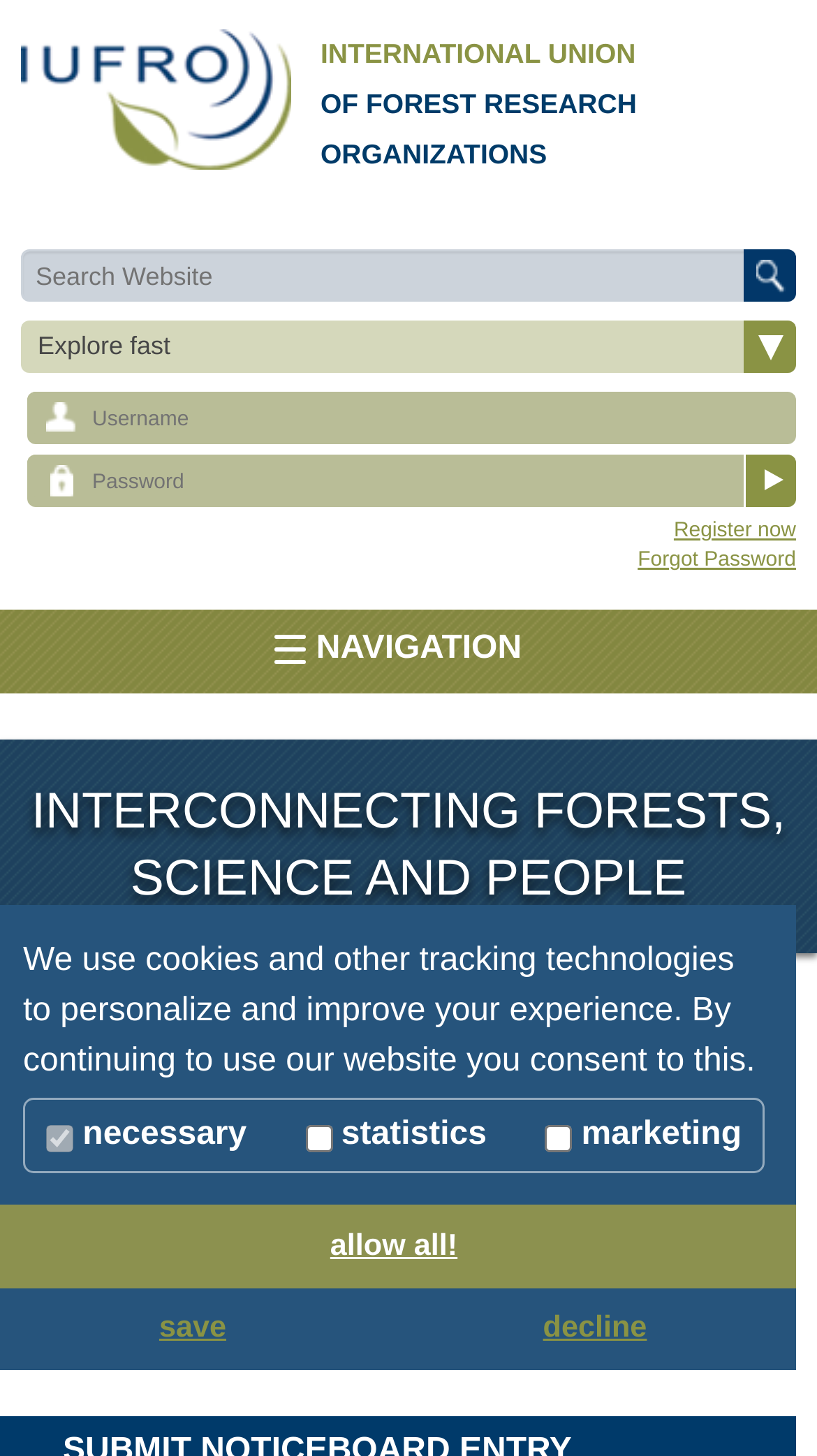Please identify the bounding box coordinates of the element that needs to be clicked to perform the following instruction: "Access data from the Ocean Observatories Initiative".

None